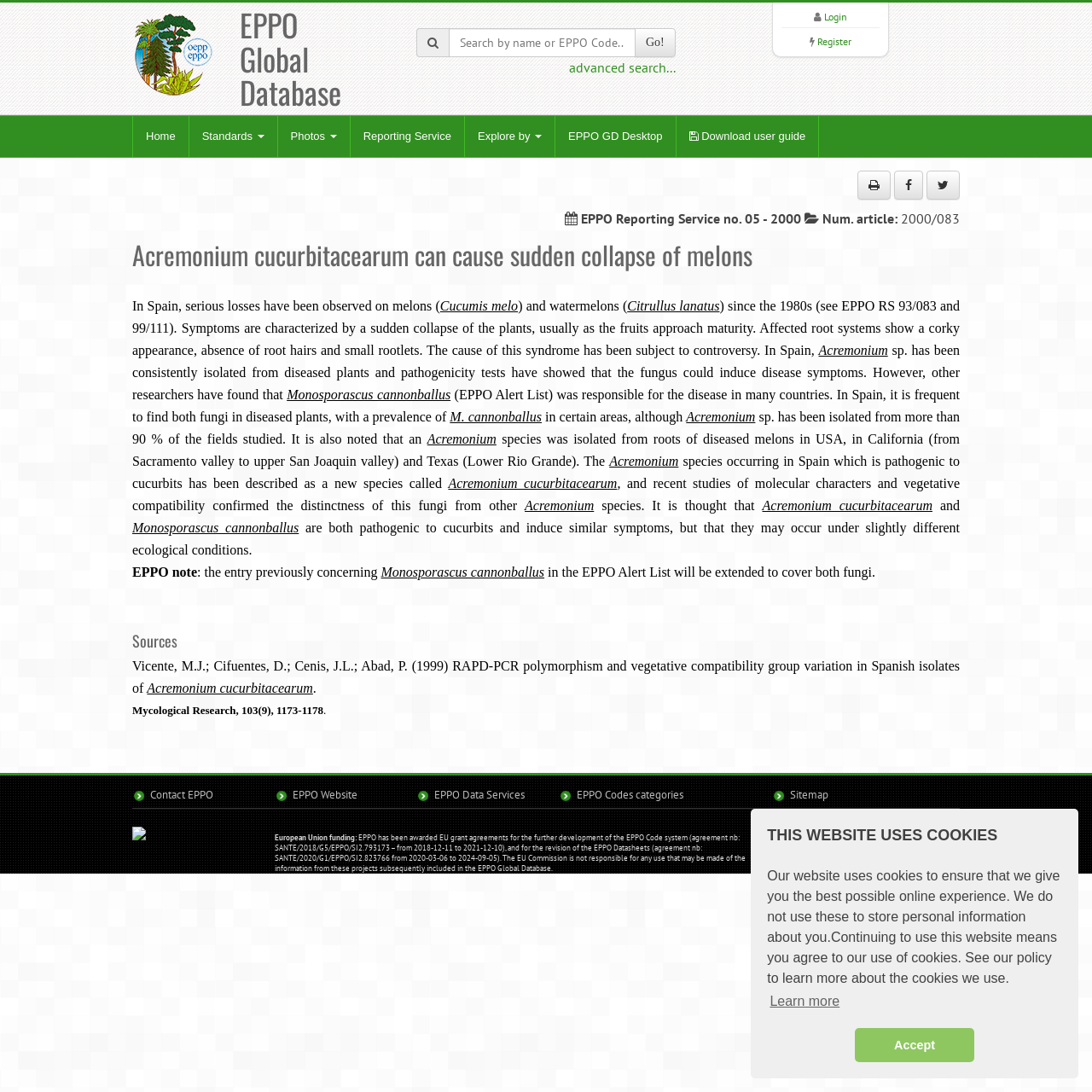Bounding box coordinates are to be given in the format (top-left x, top-left y, bottom-right x, bottom-right y). All values must be floating point numbers between 0 and 1. Provide the bounding box coordinate for the UI element described as: EPPO GD Desktop

[0.508, 0.106, 0.618, 0.144]